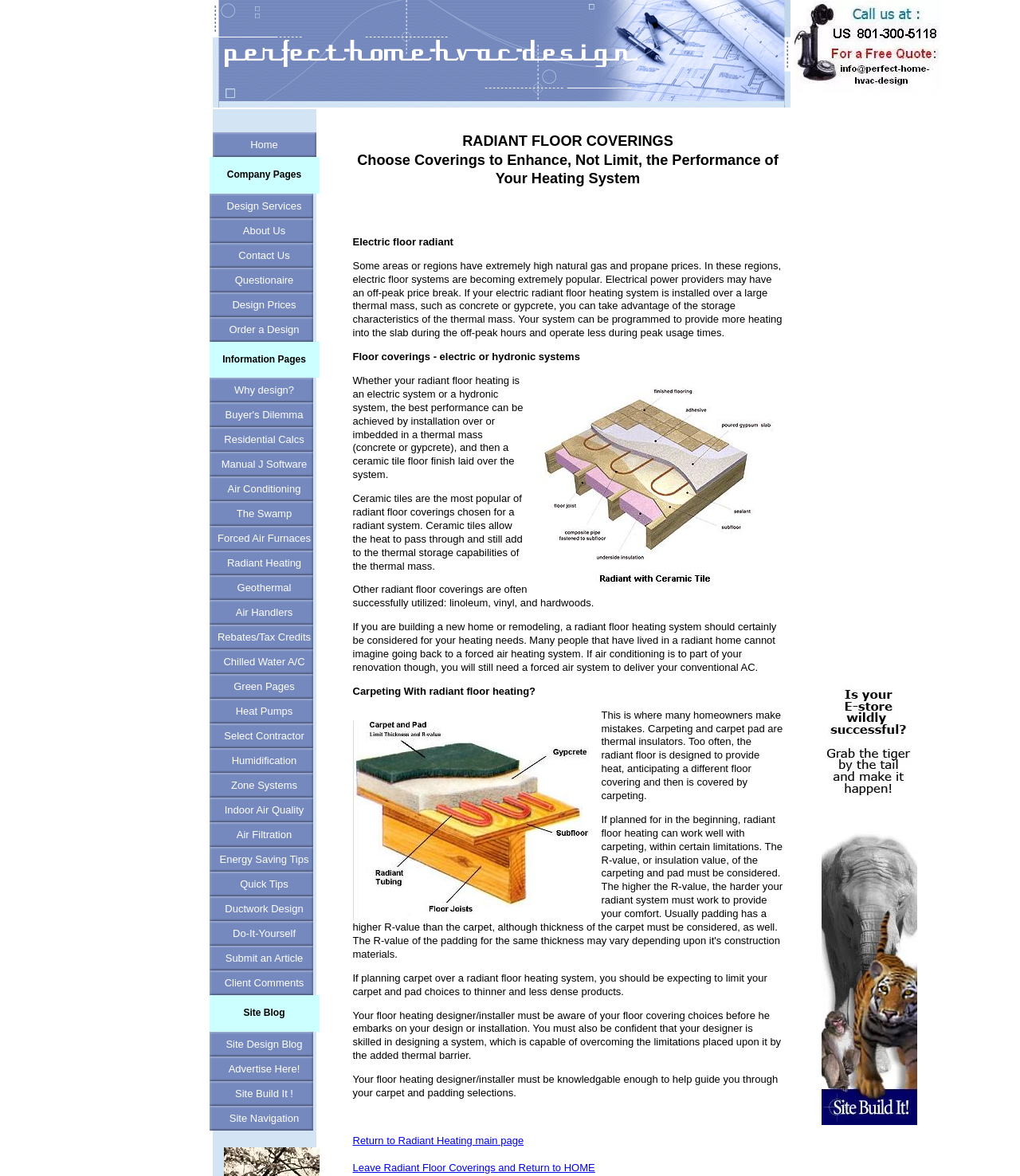Please determine the bounding box coordinates of the element to click in order to execute the following instruction: "Click on the 'Leave Radiant Floor Coverings and Return to HOME' link". The coordinates should be four float numbers between 0 and 1, specified as [left, top, right, bottom].

[0.346, 0.987, 0.583, 0.998]